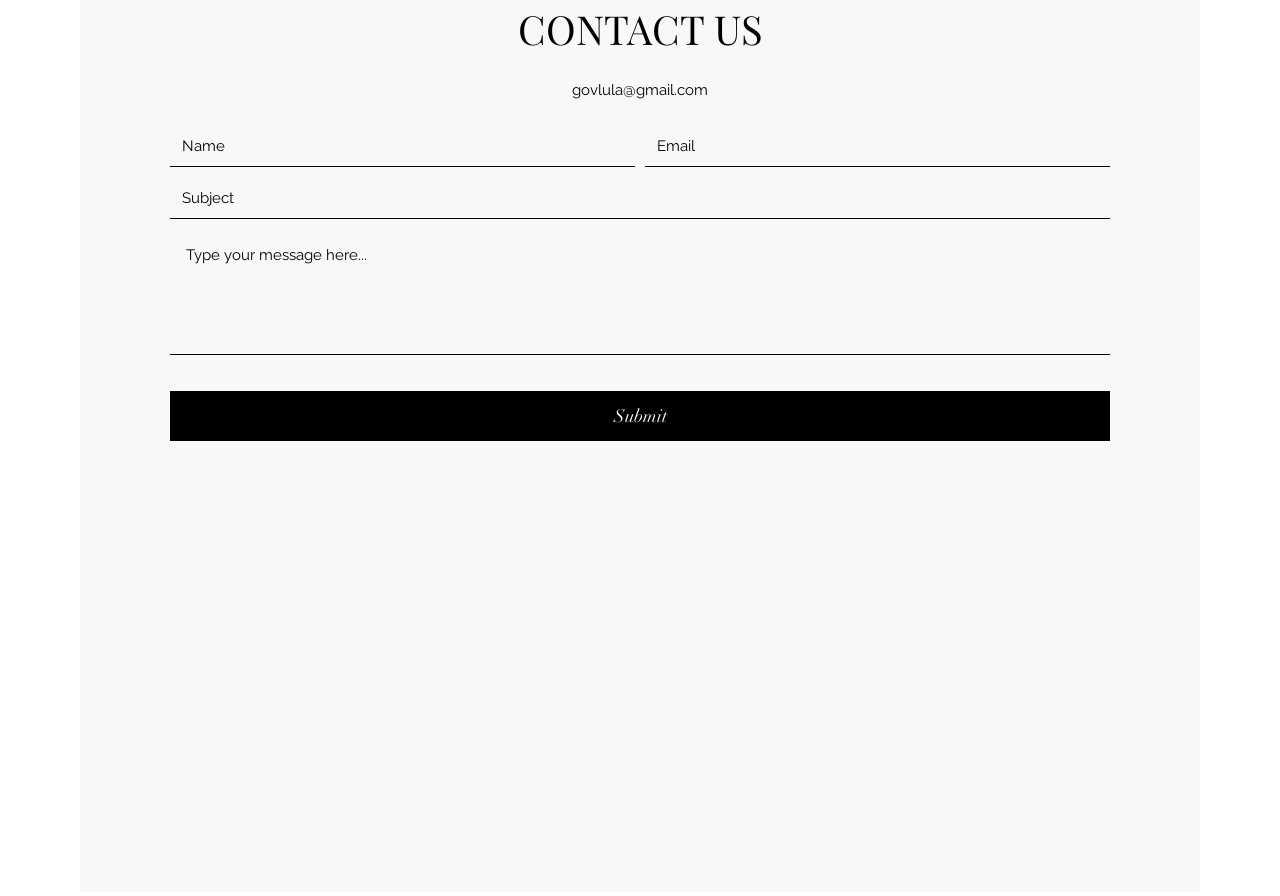Using the provided element description "aria-label="Name" name="name" placeholder="Name"", determine the bounding box coordinates of the UI element.

[0.133, 0.14, 0.496, 0.187]